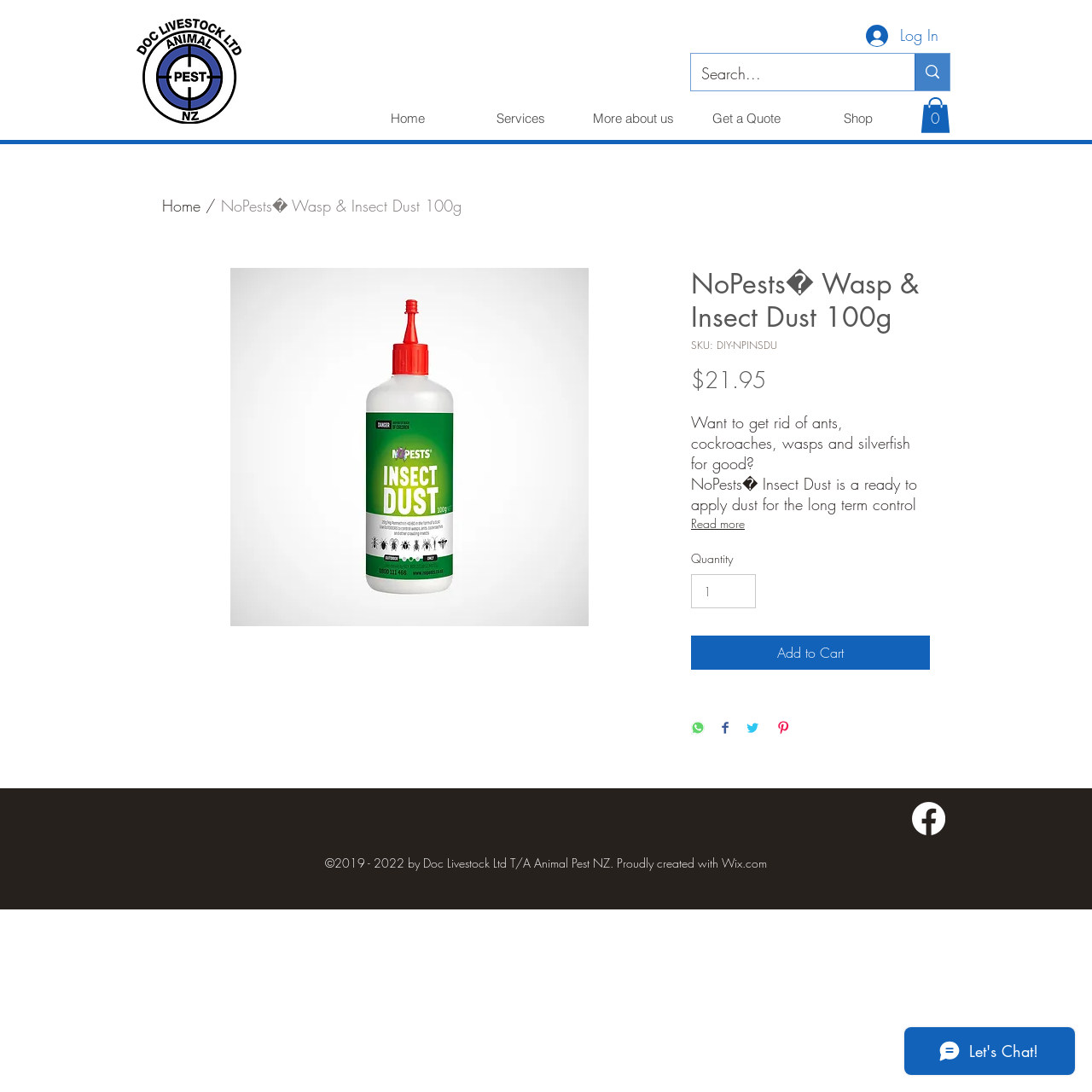Using the provided element description "input value="1" aria-label="Quantity" value="1"", determine the bounding box coordinates of the UI element.

[0.633, 0.526, 0.692, 0.557]